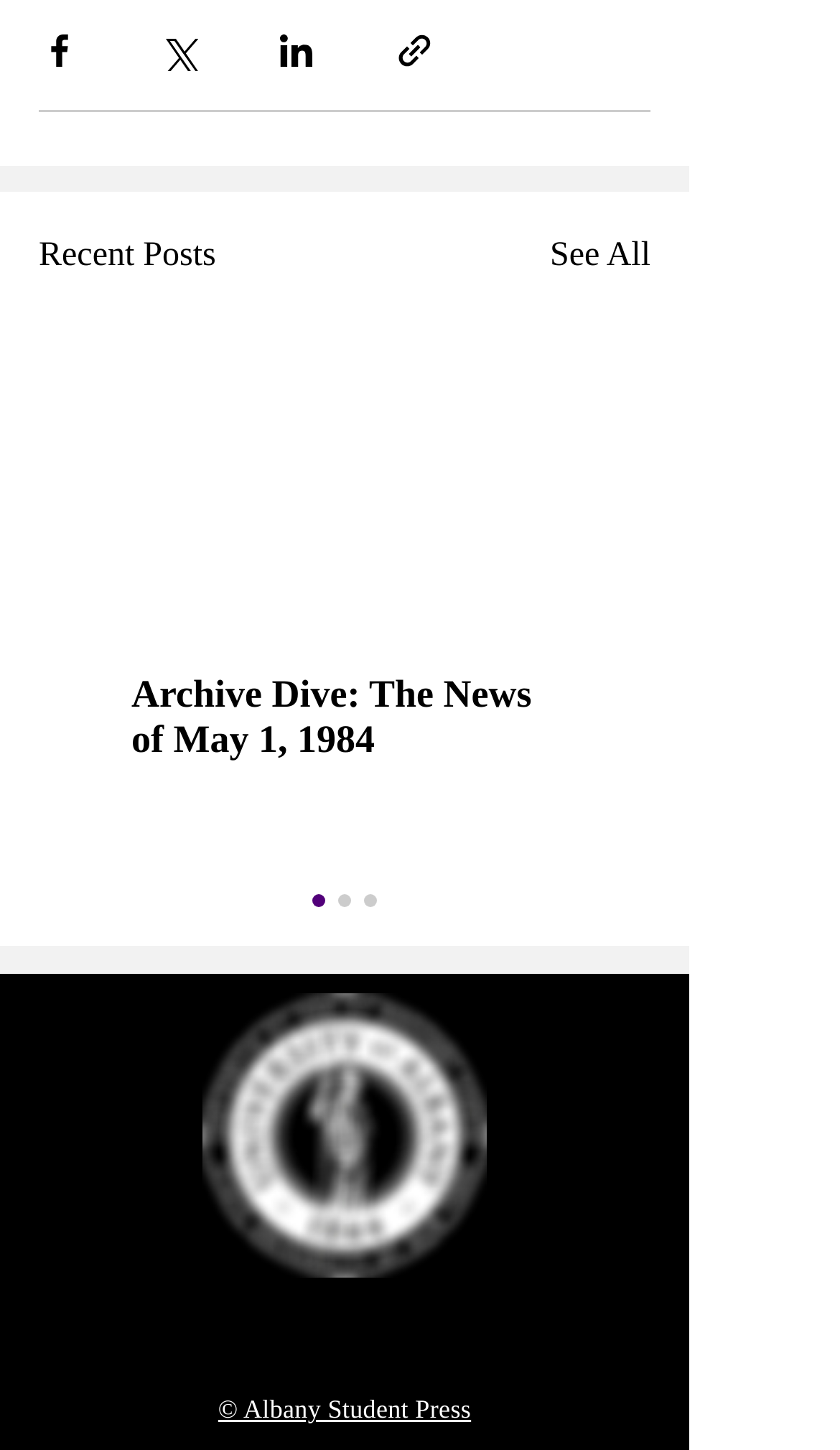Respond with a single word or phrase:
What is the purpose of the buttons at the top?

Share posts